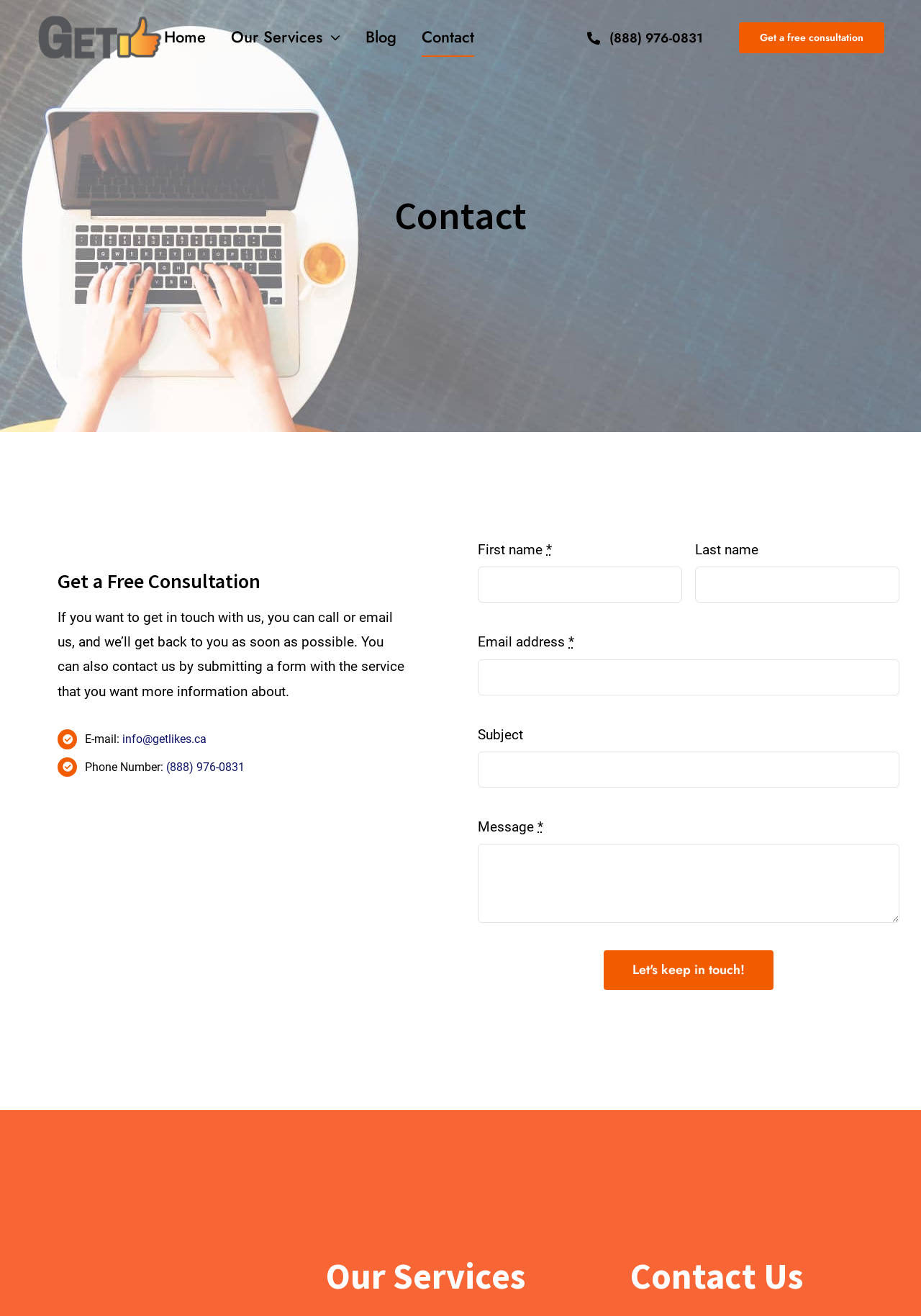What is the call-to-action on the webpage?
Using the image as a reference, answer with just one word or a short phrase.

Get a free consultation